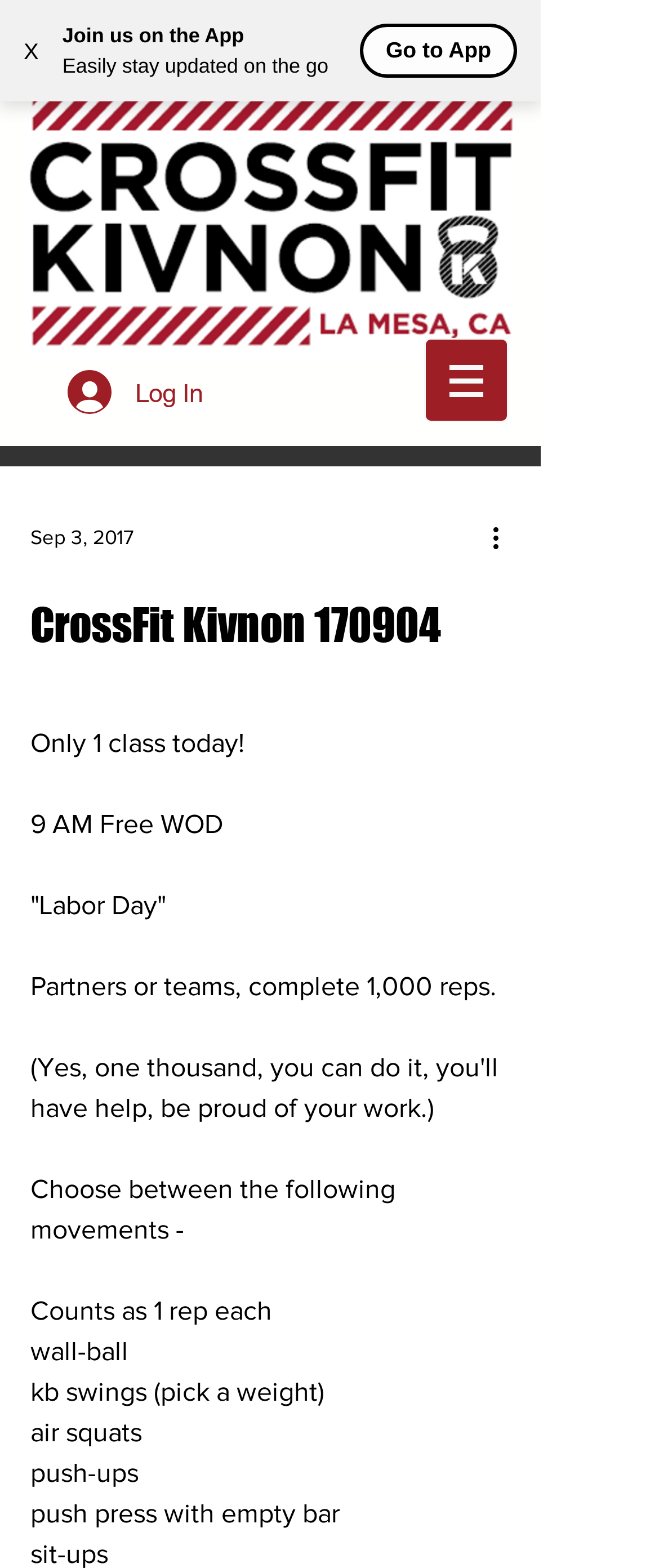Provide a brief response using a word or short phrase to this question:
How many reps do partners or teams need to complete?

1,000 reps